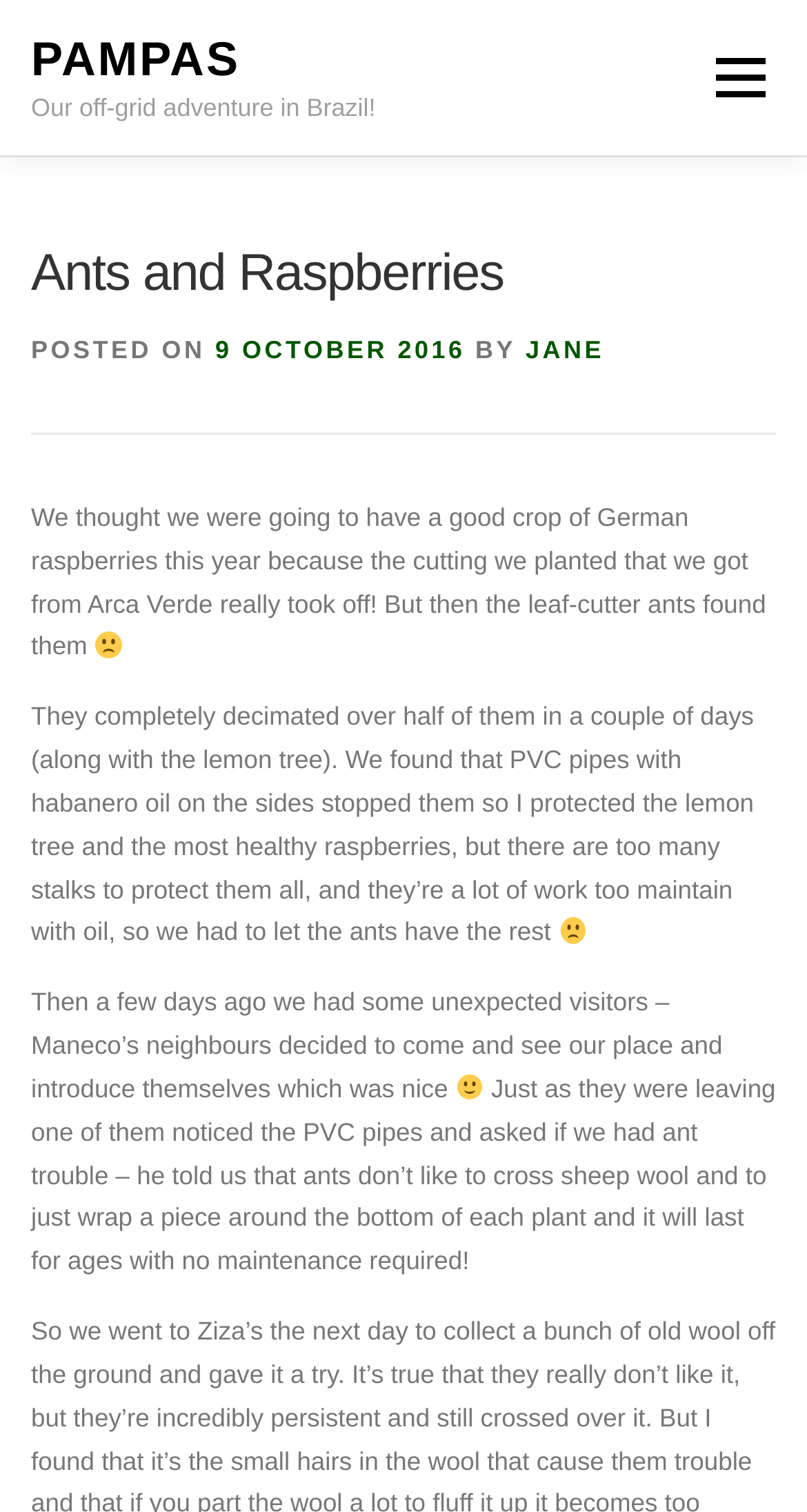Based on the image, please elaborate on the answer to the following question:
What is the name of the author of the post?

I found the answer by looking at the section that mentions 'POSTED ON' and 'BY', which indicates the author's name, and it is 'JANE'.